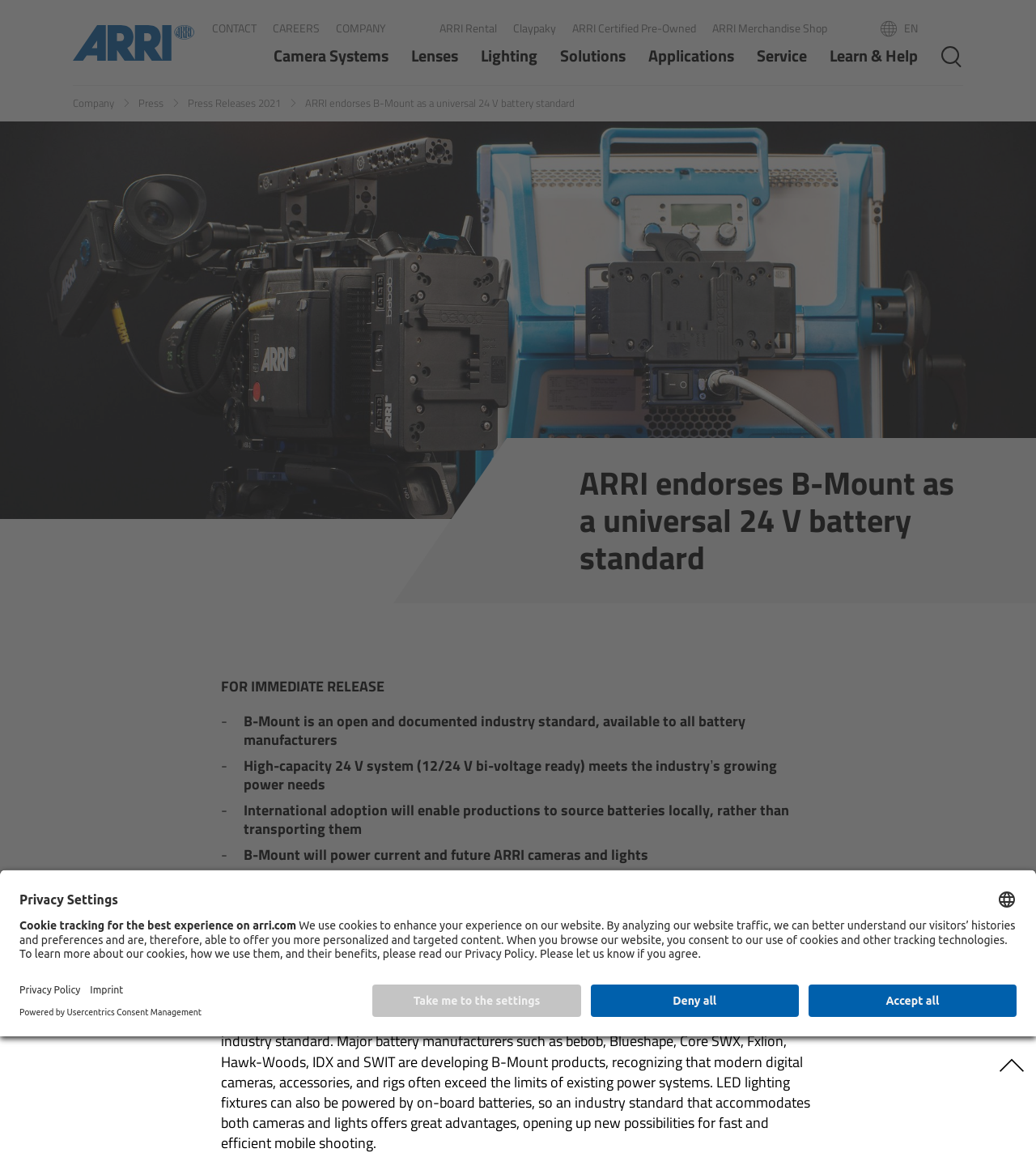Produce an extensive caption that describes everything on the webpage.

This webpage is about ARRI endorsing B-Mount as a universal 24-V battery standard. At the top, there is a navigation menu with a language dropdown and several links to different sections of the website, including "CONTACT", "CAREERS", and "COMPANY". Below this, there is a main navigation menu with links to "Camera Systems", "Lenses", "Lighting", and other categories.

On the left side of the page, there is a breadcrumb navigation menu showing the current page's location within the website's hierarchy. The current page is a press release, and the breadcrumb menu shows the path from the company's homepage to the current page.

The main content of the page is an article about ARRI's endorsement of B-Mount as a universal 24-V battery standard. The article is divided into several sections, each with a heading and a block of text. The first section has a heading "ARRI endorses B-Mount as a universal 24 V battery standard" and a brief introduction to the topic. The following sections provide more details about the benefits of B-Mount, including its ability to meet the industry's growing power needs and its potential to enable productions to source batteries locally.

To the right of the article, there is a large image showing a camera and a battery. At the bottom of the page, there is a button to open the privacy settings, which is a modal dialog with several options for managing cookies and tracking. There are also links to the privacy policy and imprint.

Overall, the webpage is well-organized and easy to navigate, with a clear structure and clear headings and text. The use of images and whitespace helps to break up the content and make it more readable.